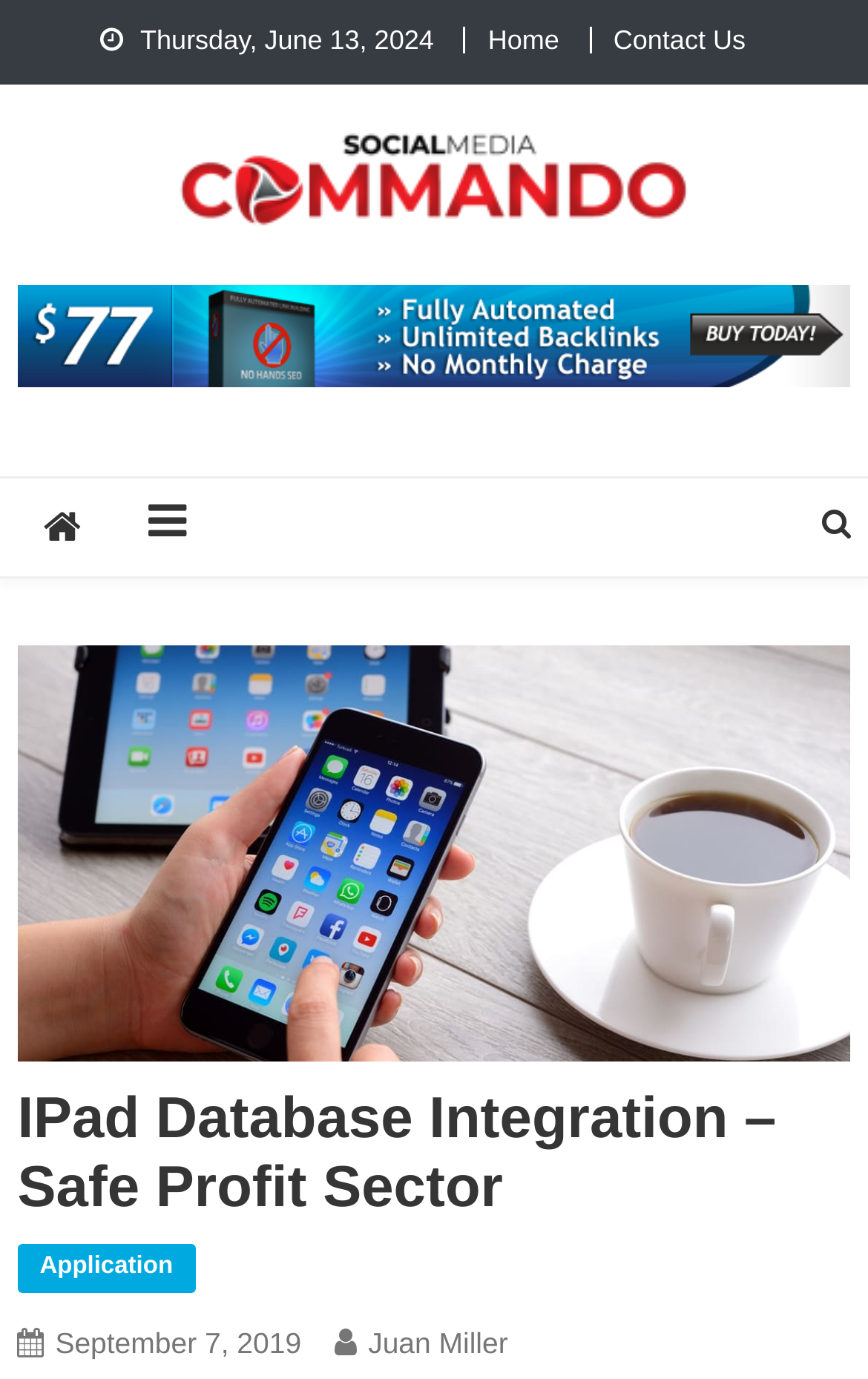Given the content of the image, can you provide a detailed answer to the question?
What is the main topic of the webpage?

The main topic of the webpage is 'iPad Database Integration' which is mentioned in the heading and also in the link 'Social Media Commando'.